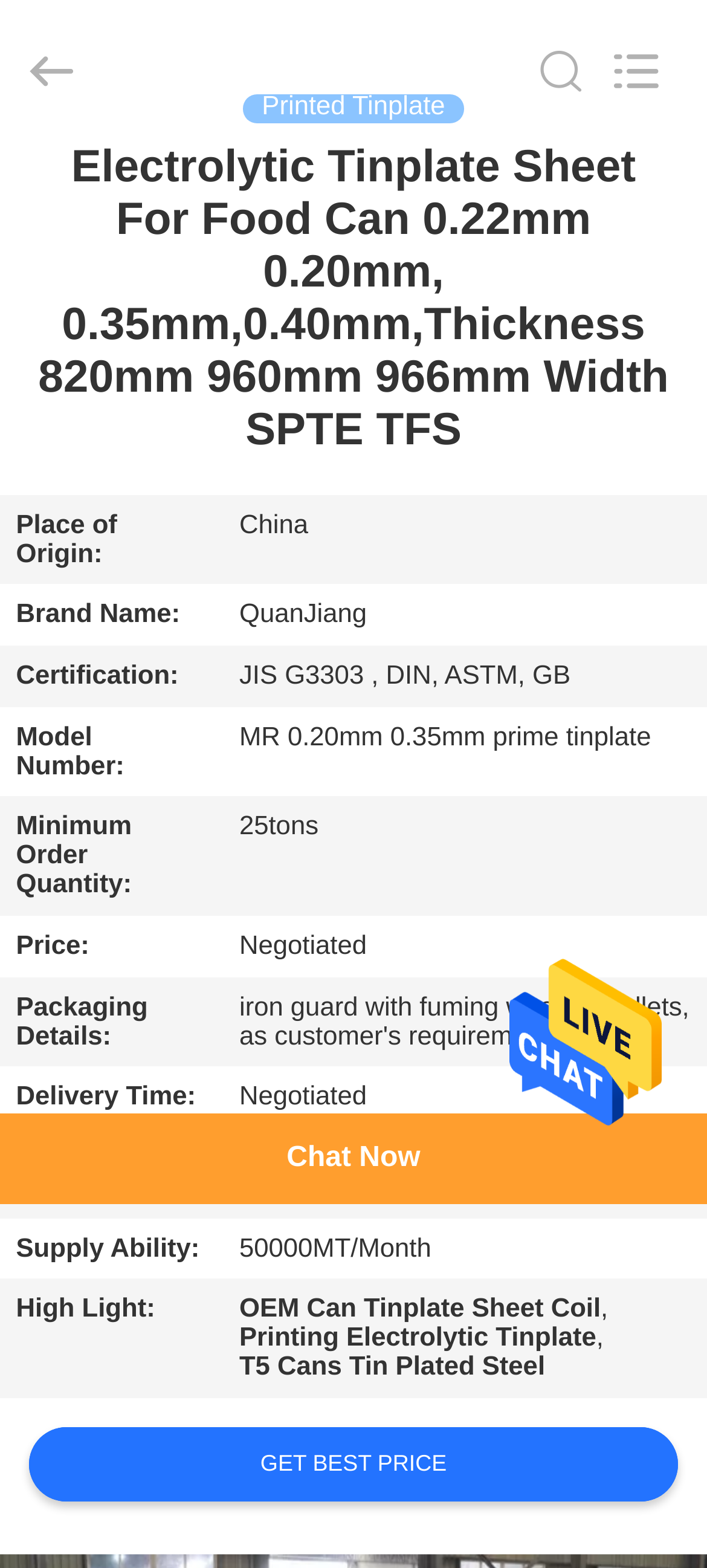Generate the text content of the main headline of the webpage.

Electrolytic Tinplate Sheet For Food Can 0.22mm 0.20mm, 0.35mm,0.40mm,Thickness 820mm 960mm 966mm Width SPTE TFS